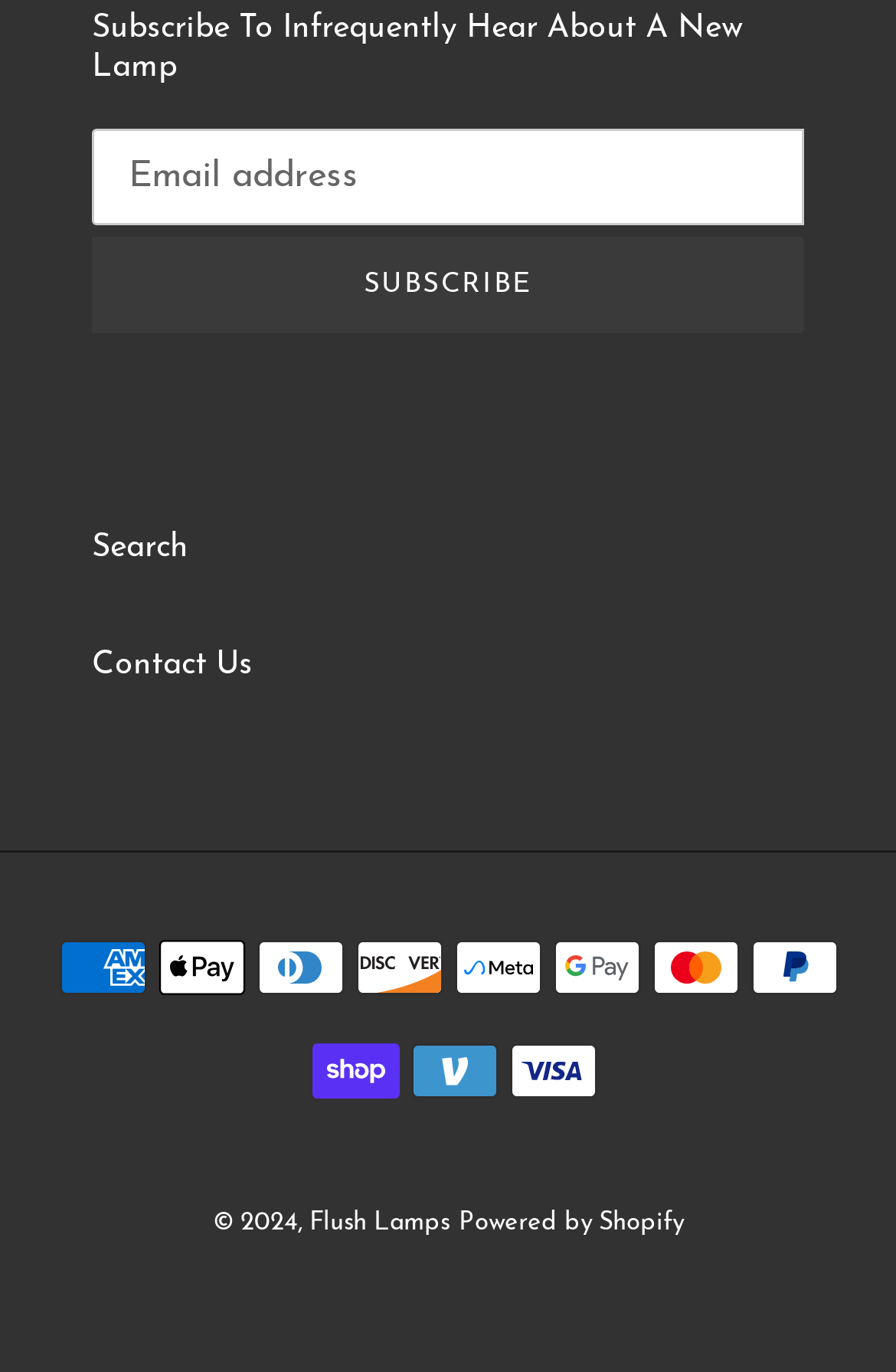Extract the bounding box for the UI element that matches this description: "Contact Us".

[0.103, 0.472, 0.282, 0.497]